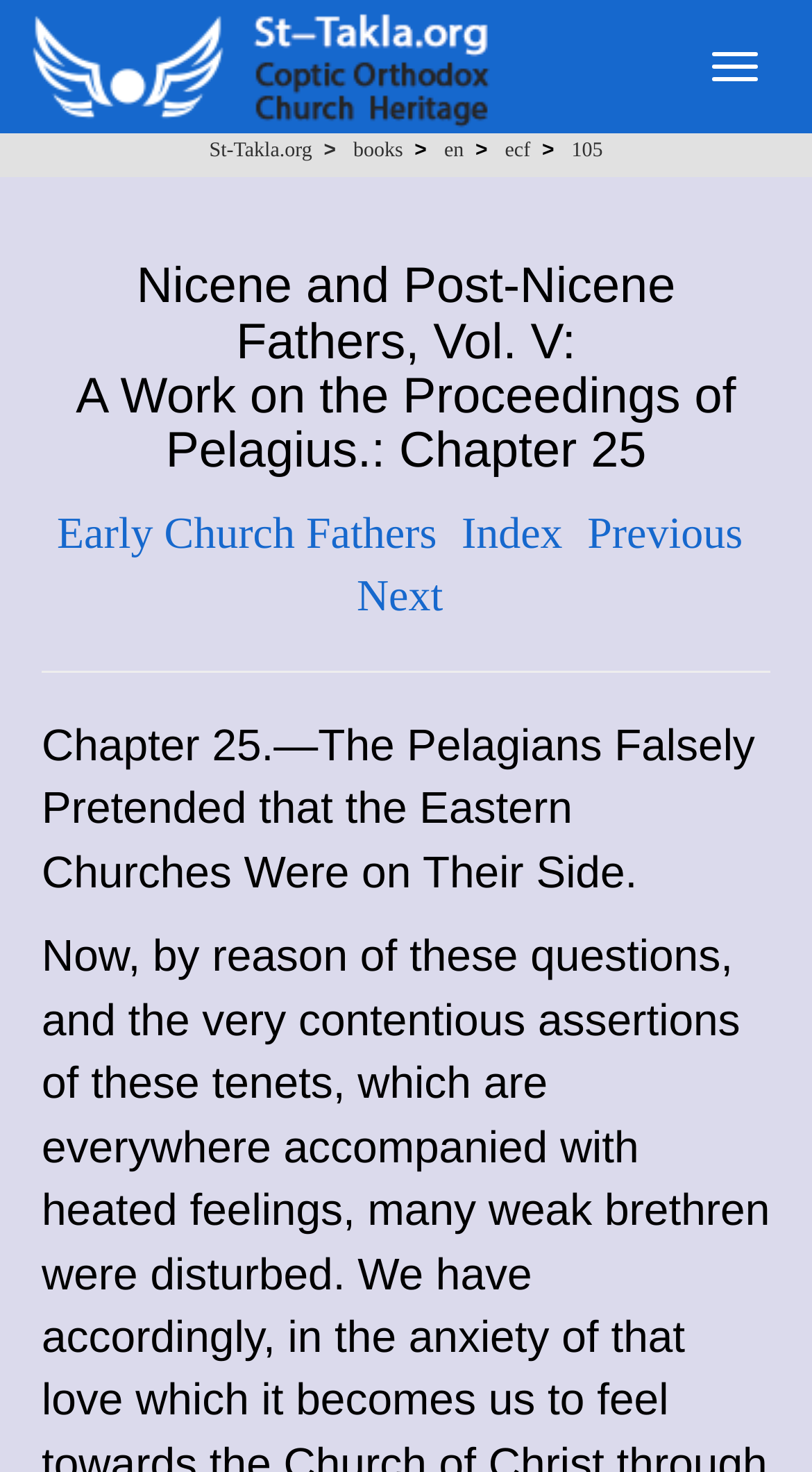Please find the bounding box coordinates of the element that must be clicked to perform the given instruction: "Read Early Church Fathers". The coordinates should be four float numbers from 0 to 1, i.e., [left, top, right, bottom].

[0.07, 0.345, 0.538, 0.379]